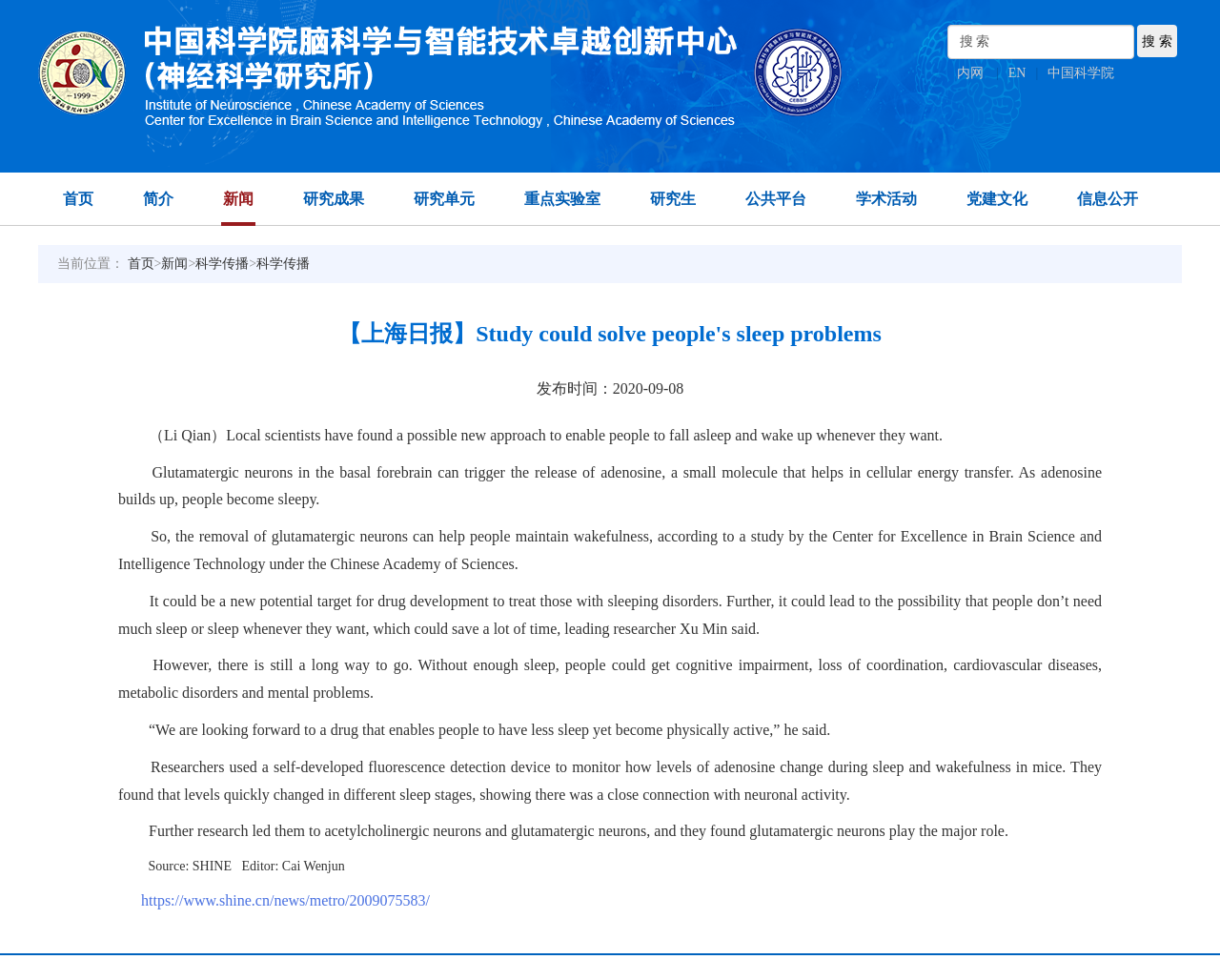Give the bounding box coordinates for the element described by: "parent_node: 内网 |EN|中国科学院".

[0.031, 0.07, 0.69, 0.084]